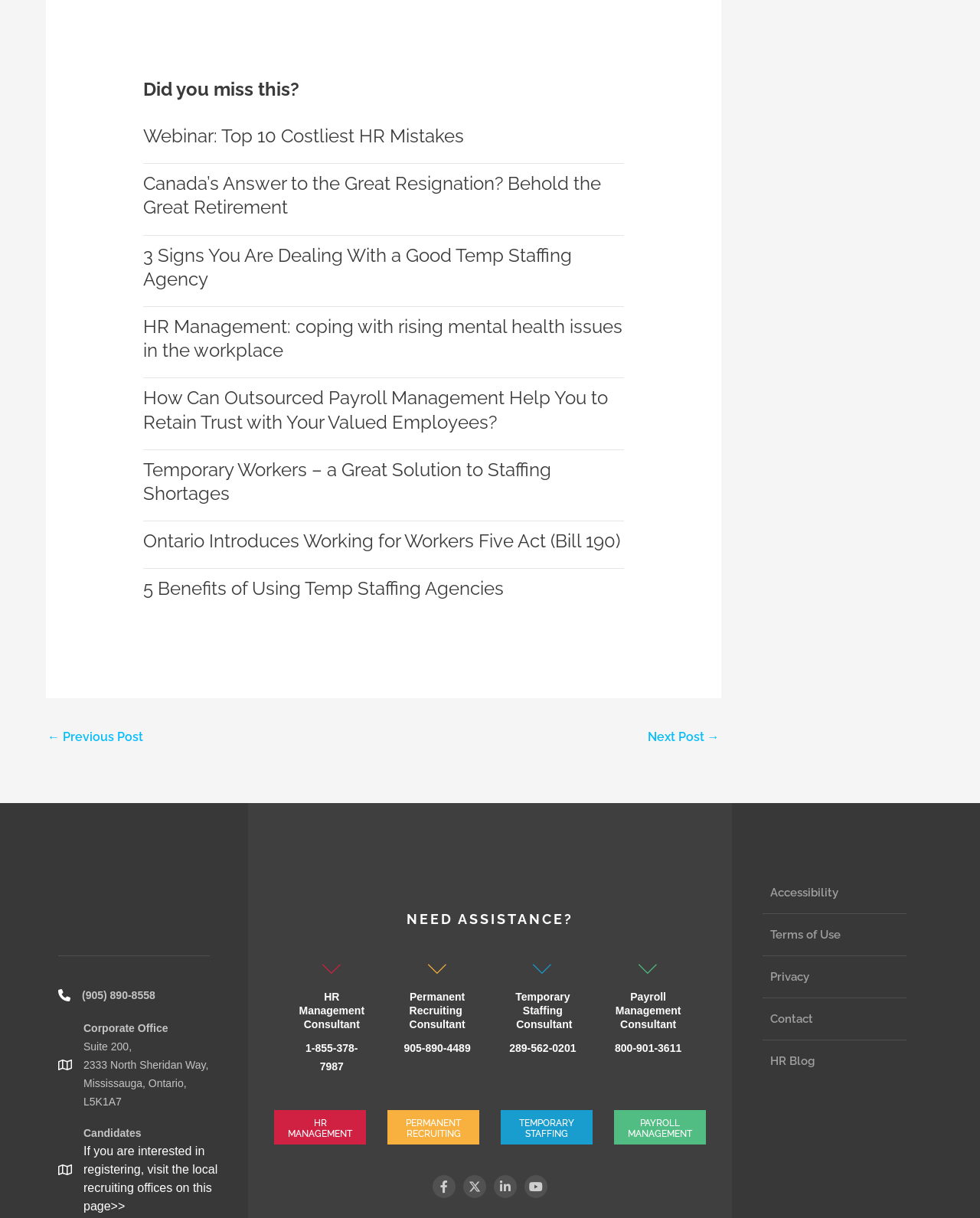Please identify the bounding box coordinates of the clickable element to fulfill the following instruction: "Call the HR Management Consultant". The coordinates should be four float numbers between 0 and 1, i.e., [left, top, right, bottom].

[0.312, 0.856, 0.365, 0.881]